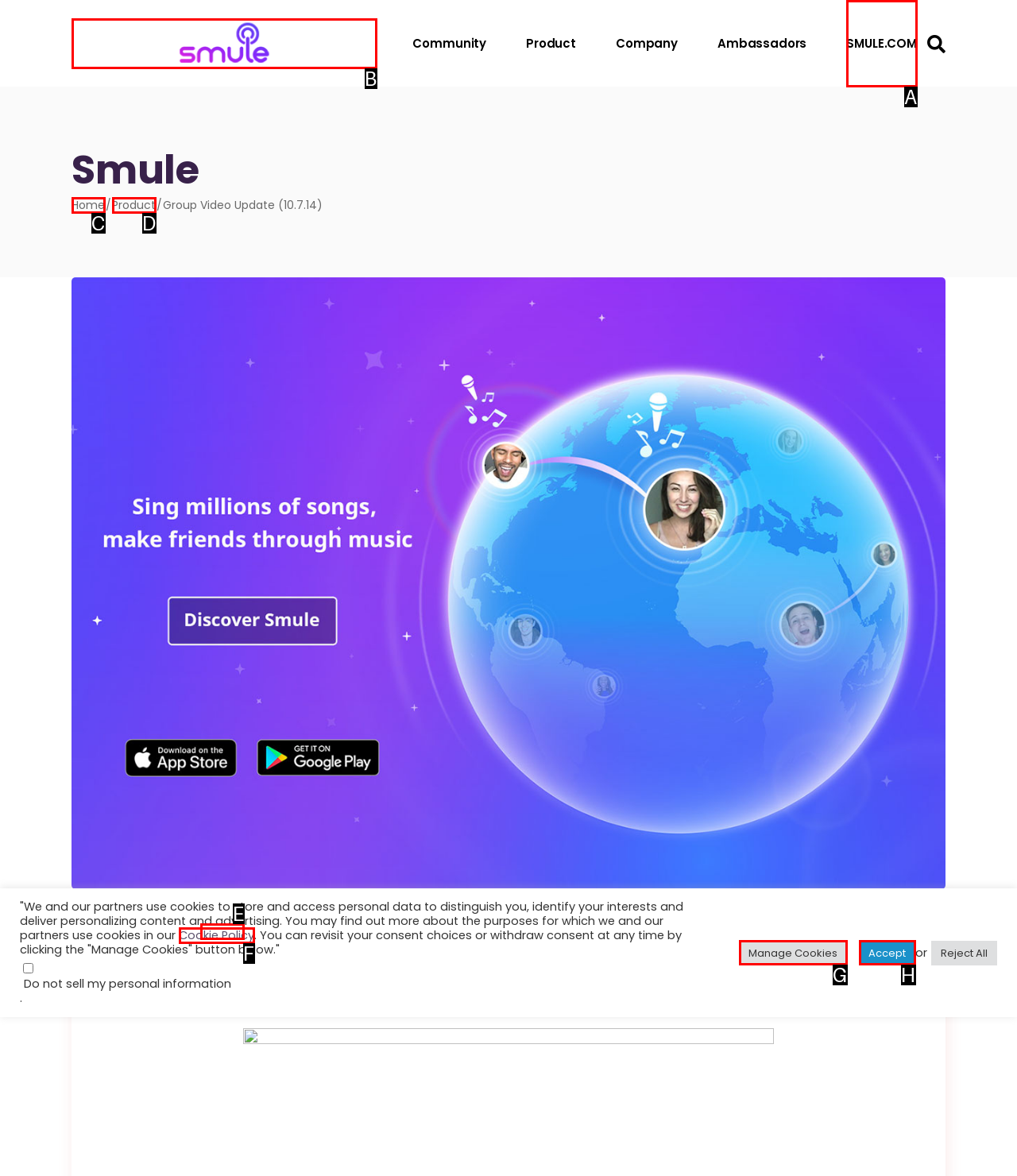Select the correct option based on the description: Accept
Answer directly with the option’s letter.

H